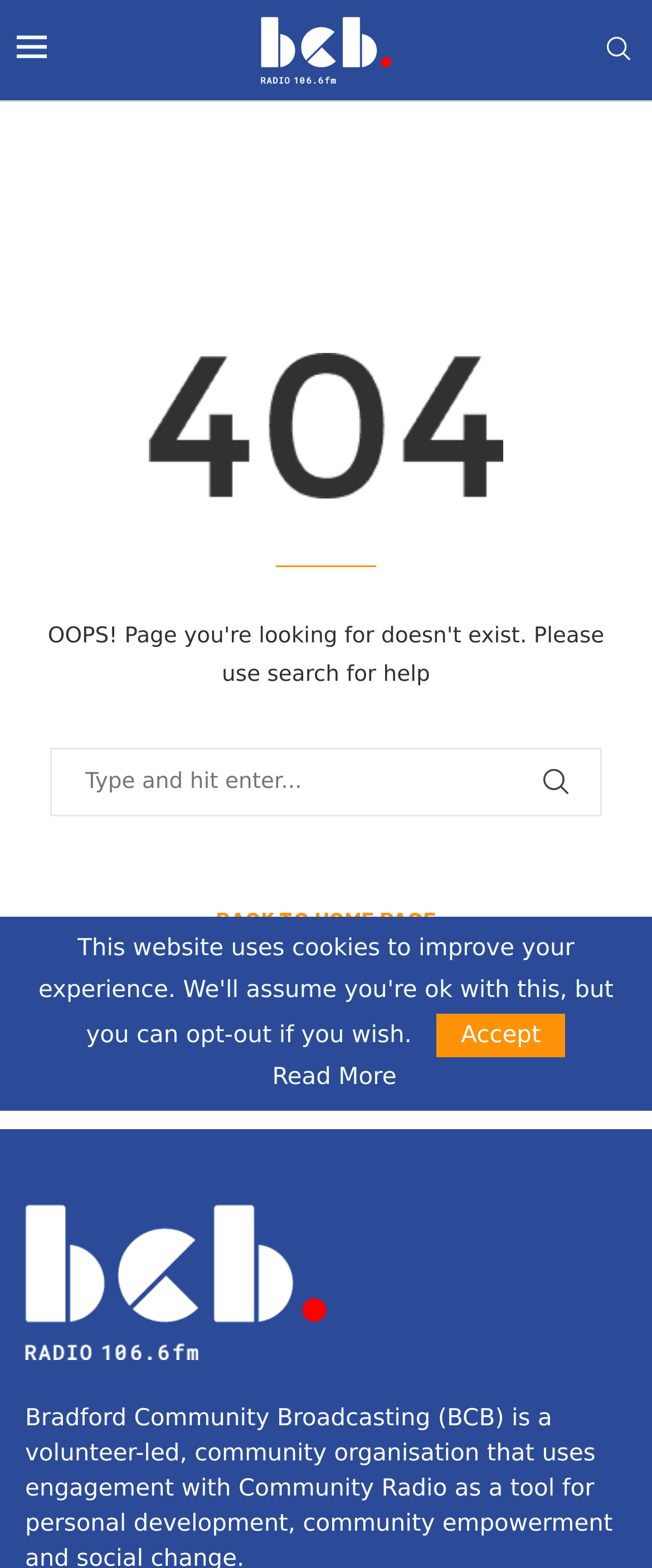Please answer the following question using a single word or phrase: 
What is the purpose of the textbox?

Search